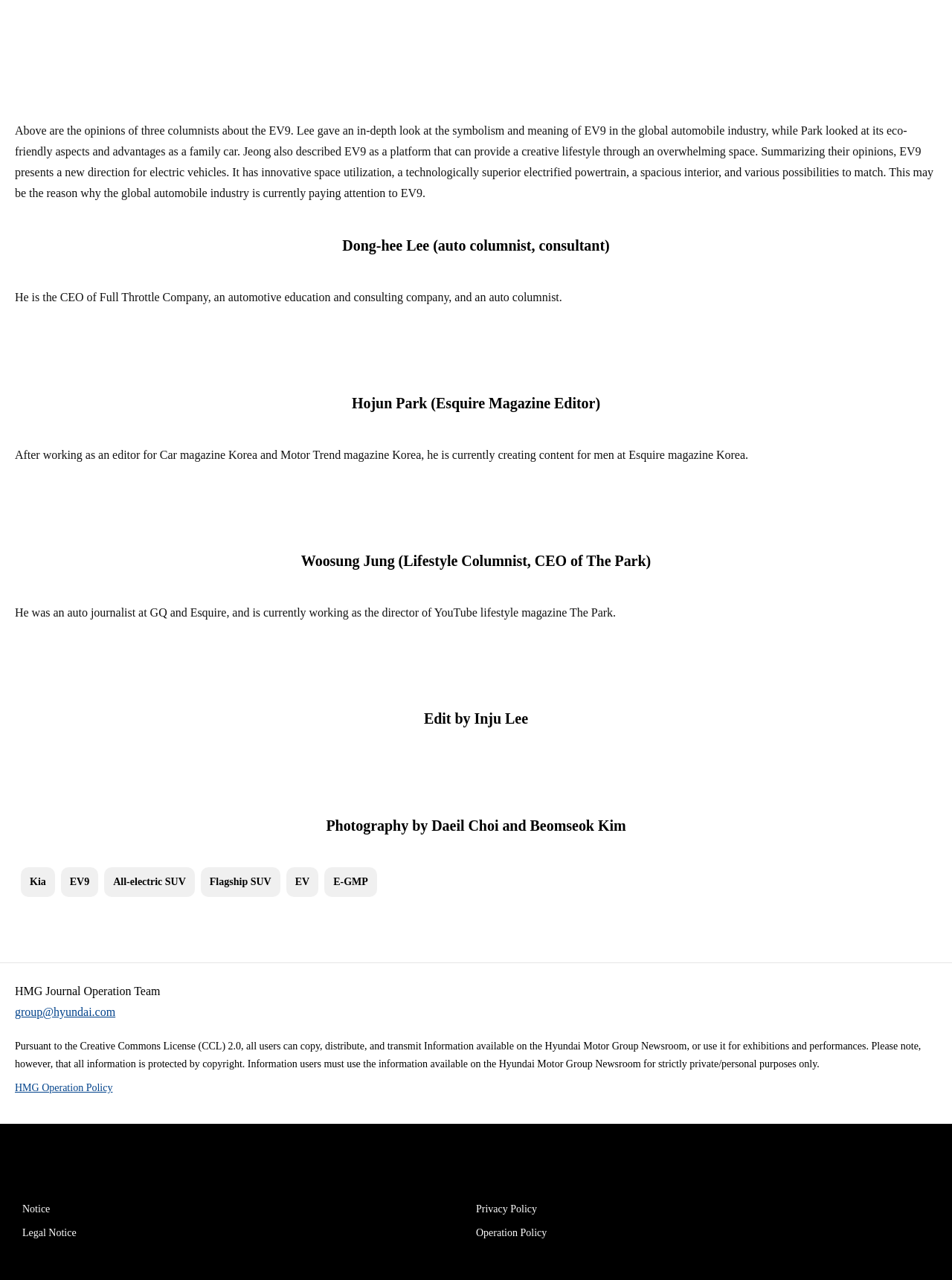Highlight the bounding box coordinates of the element you need to click to perform the following instruction: "Contact the HMG Journal Operation Team."

[0.016, 0.783, 0.984, 0.799]